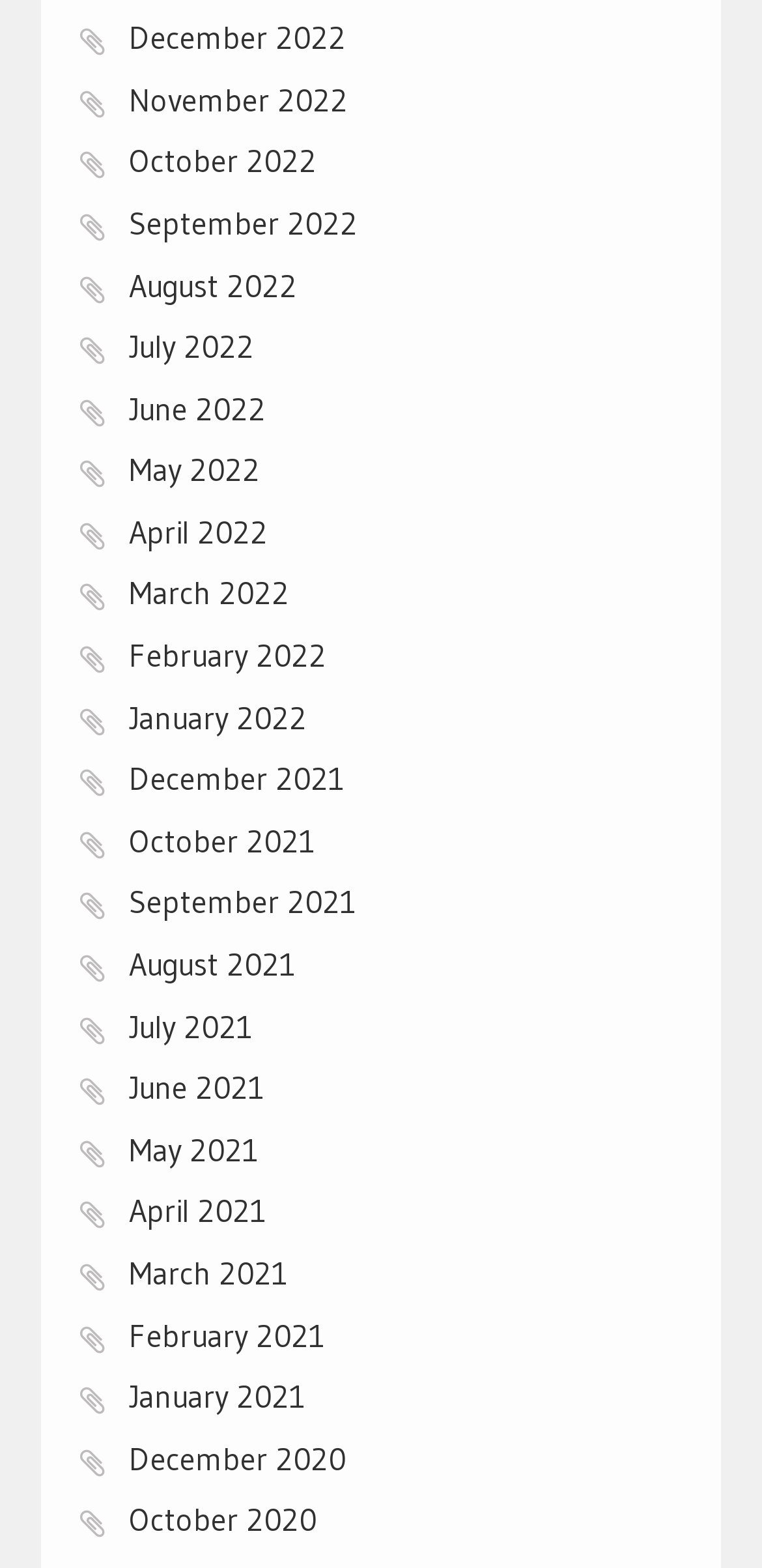Provide the bounding box coordinates for the area that should be clicked to complete the instruction: "Browse October 2021".

[0.169, 0.524, 0.415, 0.548]